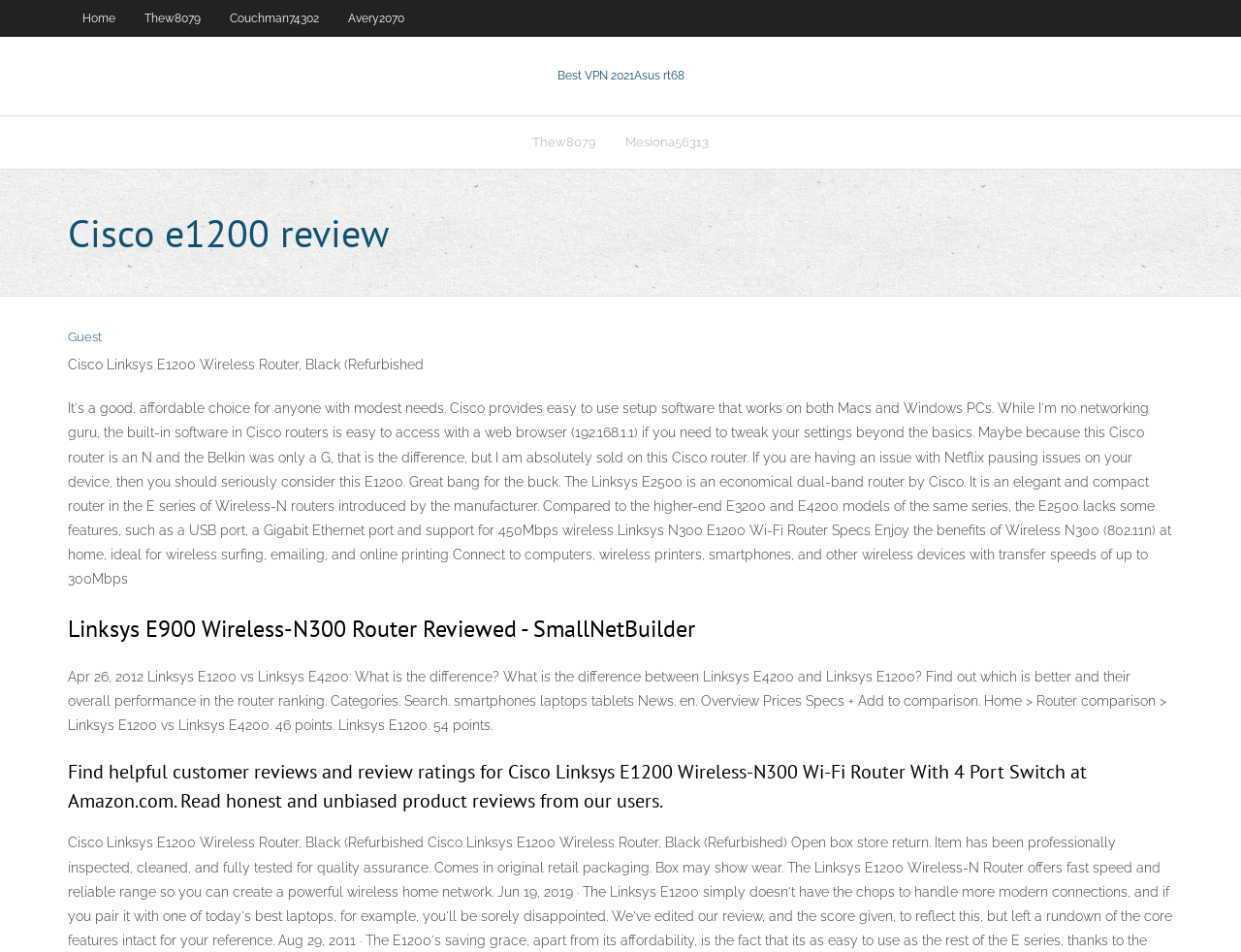Offer a detailed account of what is visible on the webpage.

The webpage is about a review of the Cisco e1200 router. At the top, there are four links to different user profiles, namely "Home", "Thew8079", "Couchman74302", and "Avery2070", aligned horizontally. Below these links, there is a prominent link to "Best VPN 2021Asus rt68" with a description "Best VPN 2021" and "VPN 2021" next to it.

On the left side, there is a table of contents with two sections. The first section has a link to "Thew8079" and another link to "Mesiona56313". The second section has a heading "Cisco e1200 review" and takes up a significant portion of the page.

Below the table of contents, there is a link to "Guest" and a brief description of the Cisco Linksys E1200 Wireless Router. Following this, there are three headings that provide reviews and comparisons of the router. The first heading is "Linksys E900 Wireless-N300 Router Reviewed - SmallNetBuilder". The second heading compares the Linksys E1200 and Linksys E4200 routers, providing a detailed description of their differences and performance. The third heading is a review of the Cisco Linksys E1200 Wireless-N300 Wi-Fi Router from Amazon.com, featuring honest and unbiased product reviews from users.